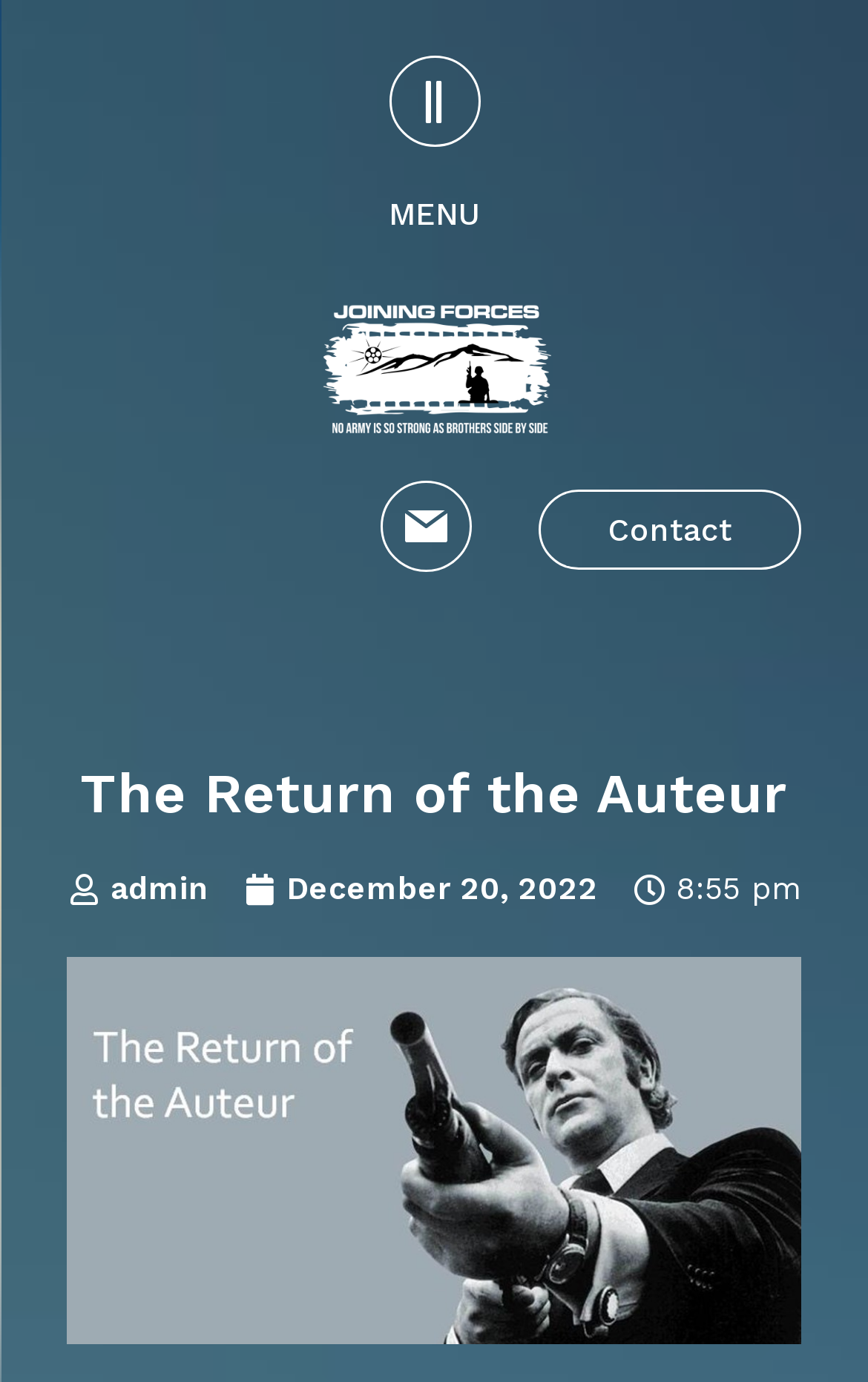What is the first menu item?
Based on the image, provide your answer in one word or phrase.

MENU